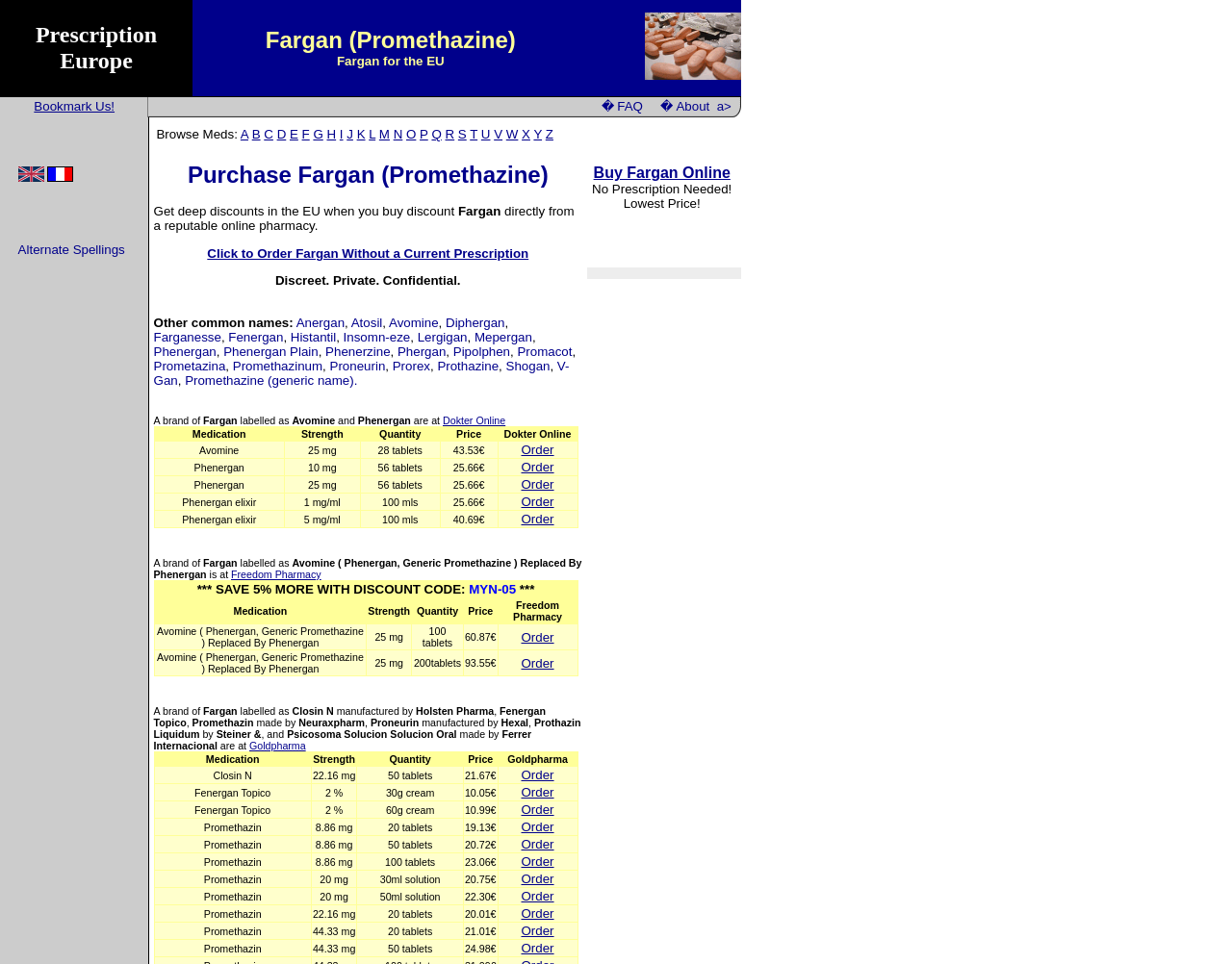Determine the bounding box coordinates of the clickable region to follow the instruction: "Open the 'Blog' page".

None